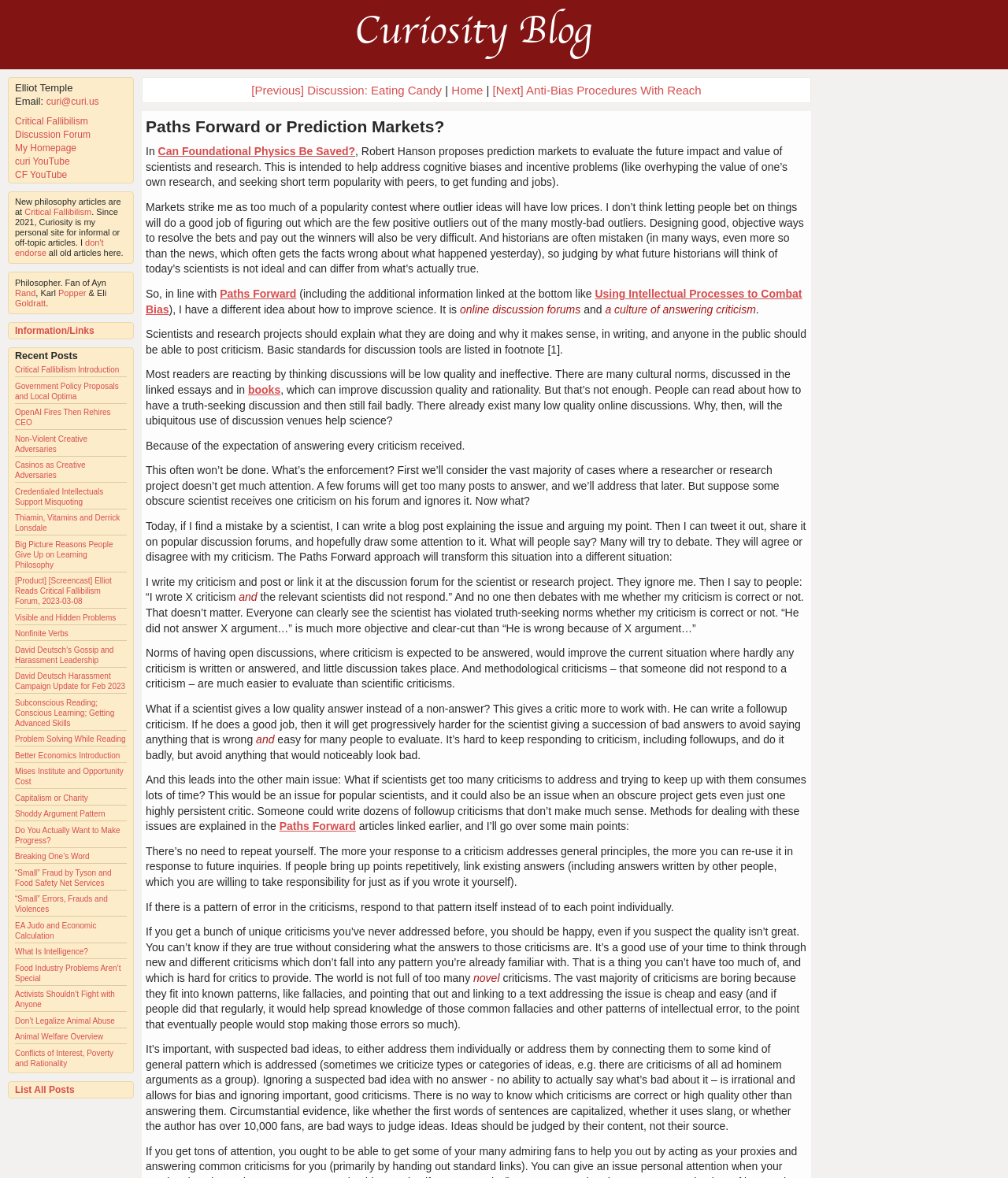Summarize the contents and layout of the webpage in detail.

This webpage is a blog about philosophy and reason, titled "Curiosity" with the subtitle "Paths Forward or Prediction Markets?". At the top, there is a link to the "Curiosity Blog" and some information about the author, Elliot Temple, including his email address and links to his homepage, YouTube channel, and other related websites.

Below this, there is a section with links to various philosophy-related websites and resources, including "Critical Fallibilism" and "Discussion Forum". There is also a note stating that new philosophy articles are posted on "Critical Fallibilism" and that "Curiosity" is a personal site for informal or off-topic articles.

The author describes himself as a philosopher and a fan of Ayn Rand, Karl Popper, and Eli Goldratt. There are two main sections on the page: "Information/Links" and "Recent Posts". The "Information/Links" section contains a link to a page with more information and links.

The "Recent Posts" section lists 30 article titles, each with a link to the full article. The articles cover a range of topics, including philosophy, economics, science, and politics. Some of the article titles include "Critical Fallibilism Introduction", "Government Policy Proposals and Local Optima", "OpenAI Fires Then Rehires CEO", and "What Is Intelligence?".

At the bottom of the page, there are links to navigate to the previous or next page of articles, as well as a link to "List All Posts". There is also a section with a heading "Paths Forward or Prediction Markets?" which contains a discussion about the potential of prediction markets to evaluate the future impact and value of scientists and research. The author expresses skepticism about the idea and proposes an alternative approach, involving online discussion forums and a culture of answering criticism.